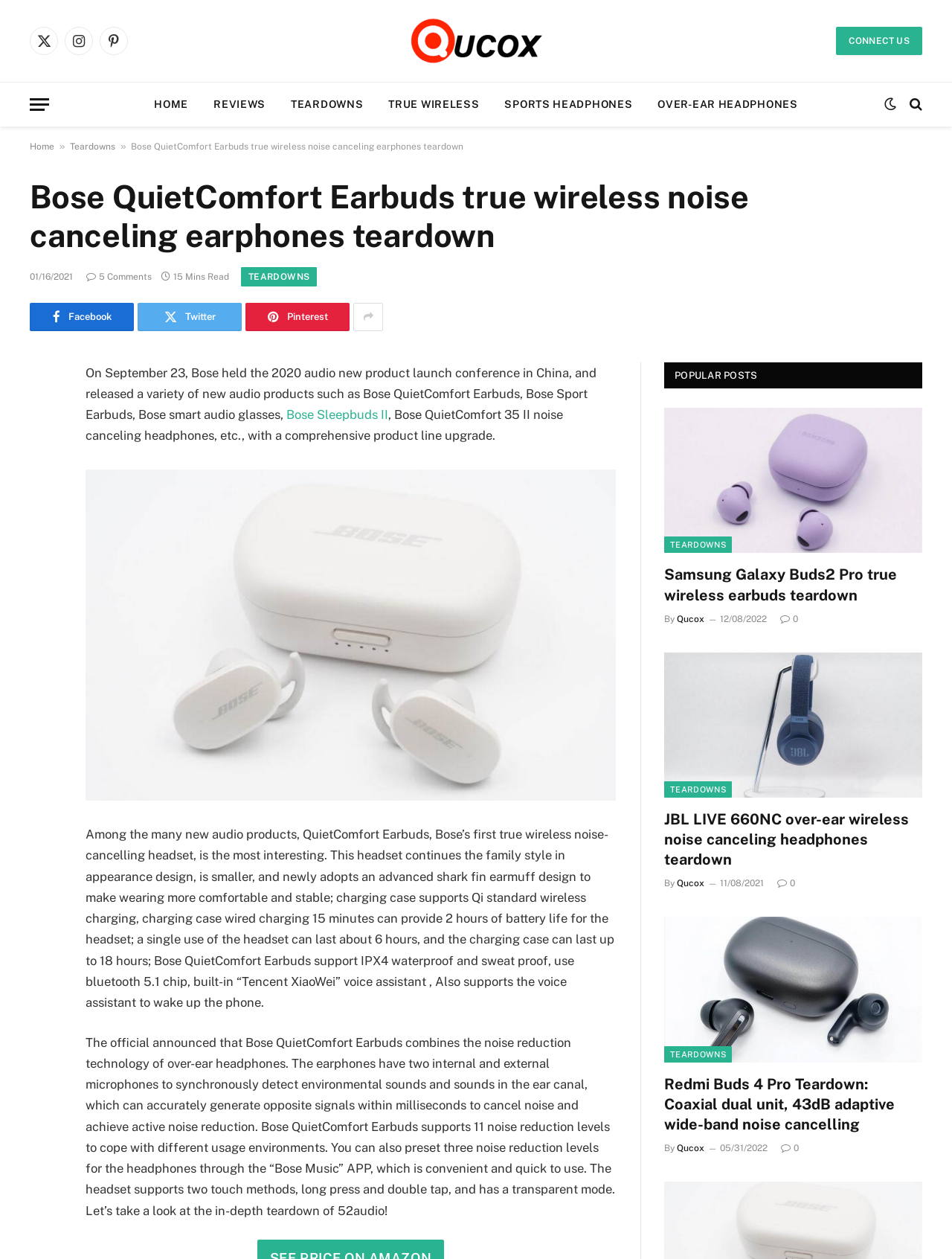Provide an in-depth caption for the elements present on the webpage.

This webpage is about the teardown of Bose QuietComfort Earbuds, a true wireless noise-canceling earphone. At the top, there are several social media links, including Twitter, Instagram, and Pinterest, as well as a menu button and a search bar. Below that, there is a navigation menu with links to Home, Reviews, Teardowns, True Wireless, Sports Headphones, and Over-Ear Headphones.

The main content of the page is divided into two sections. The first section describes the launch of Bose's new audio products, including the QuietComfort Earbuds, and provides an overview of the earbuds' features, such as their noise reduction technology, battery life, and waterproof design. There is also an image of the earbuds.

The second section is a detailed teardown of the earbuds, which includes a lengthy article describing the earbuds' design, noise reduction technology, and other features. The article is accompanied by several images of the earbuds' internal components.

On the right side of the page, there is a section titled "Popular Posts" that lists three recent articles, each with a link to a teardown of a different audio product, including the Samsung Galaxy Buds2 Pro, JBL LIVE 660NC over-ear wireless noise-canceling headphones, and Redmi Buds 4 Pro Earbuds. Each article has a brief summary, an image, and a link to the full article.